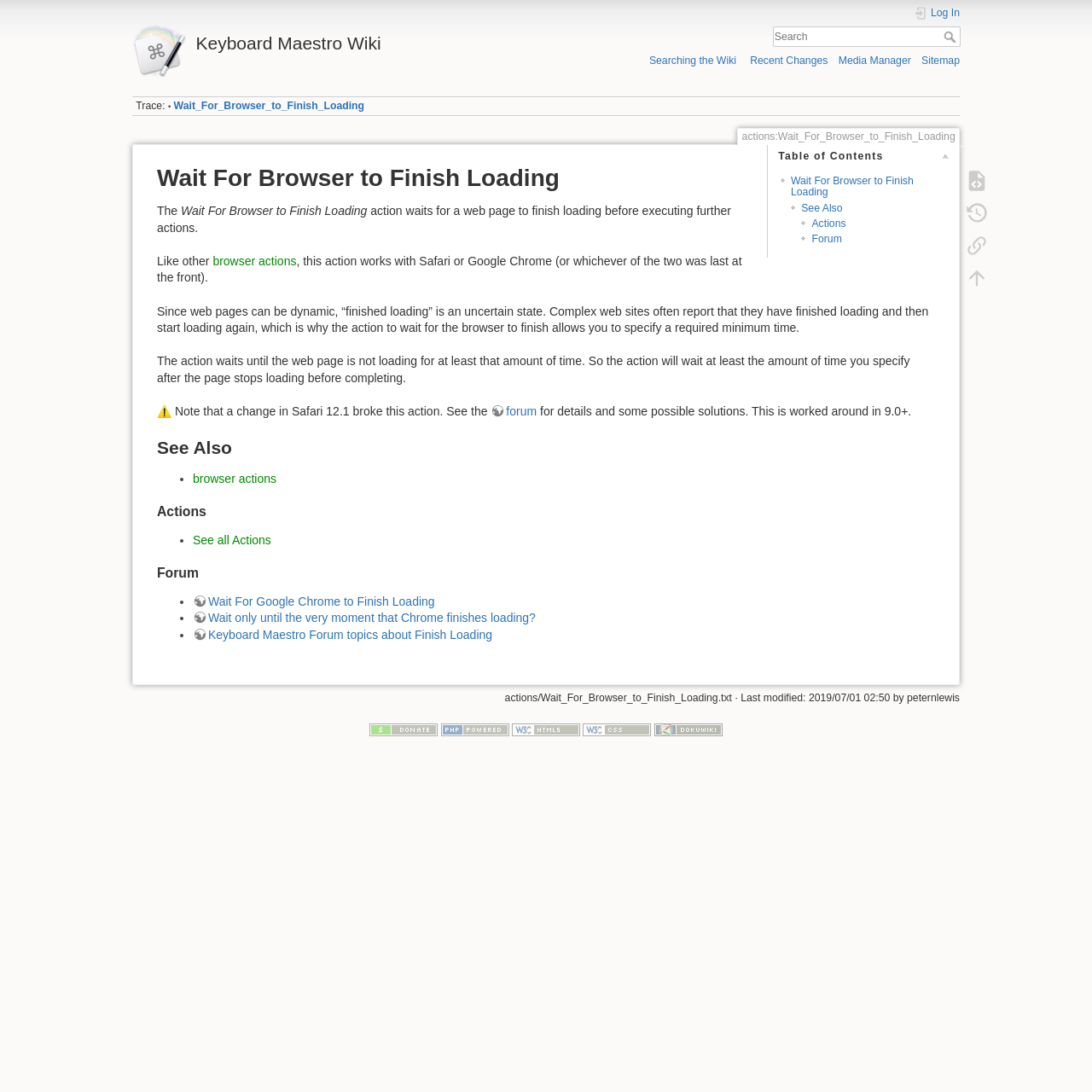Locate the bounding box for the described UI element: "title="Powered by PHP"". Ensure the coordinates are four float numbers between 0 and 1, formatted as [left, top, right, bottom].

[0.404, 0.662, 0.466, 0.673]